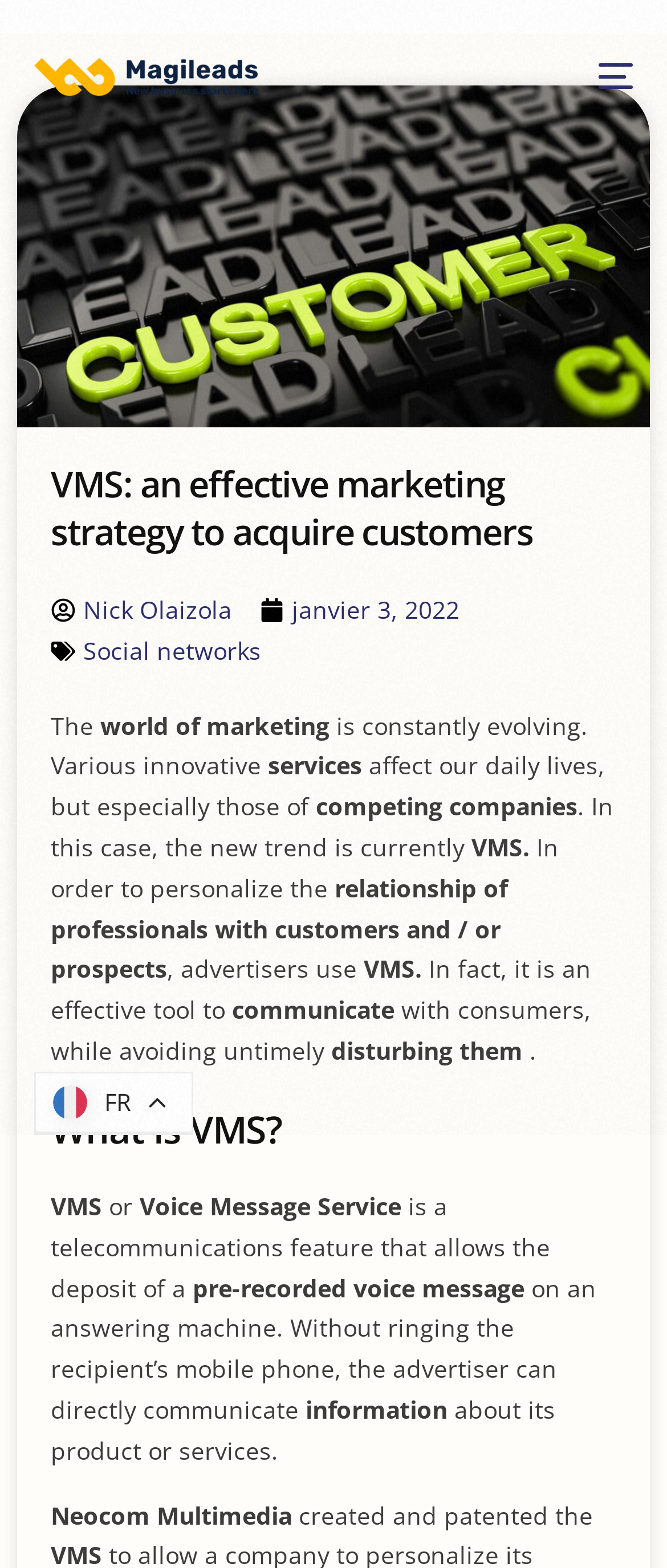Predict the bounding box coordinates of the area that should be clicked to accomplish the following instruction: "Read the article about 'VMS: an effective marketing strategy to acquire customers'". The bounding box coordinates should consist of four float numbers between 0 and 1, i.e., [left, top, right, bottom].

[0.076, 0.295, 0.924, 0.354]